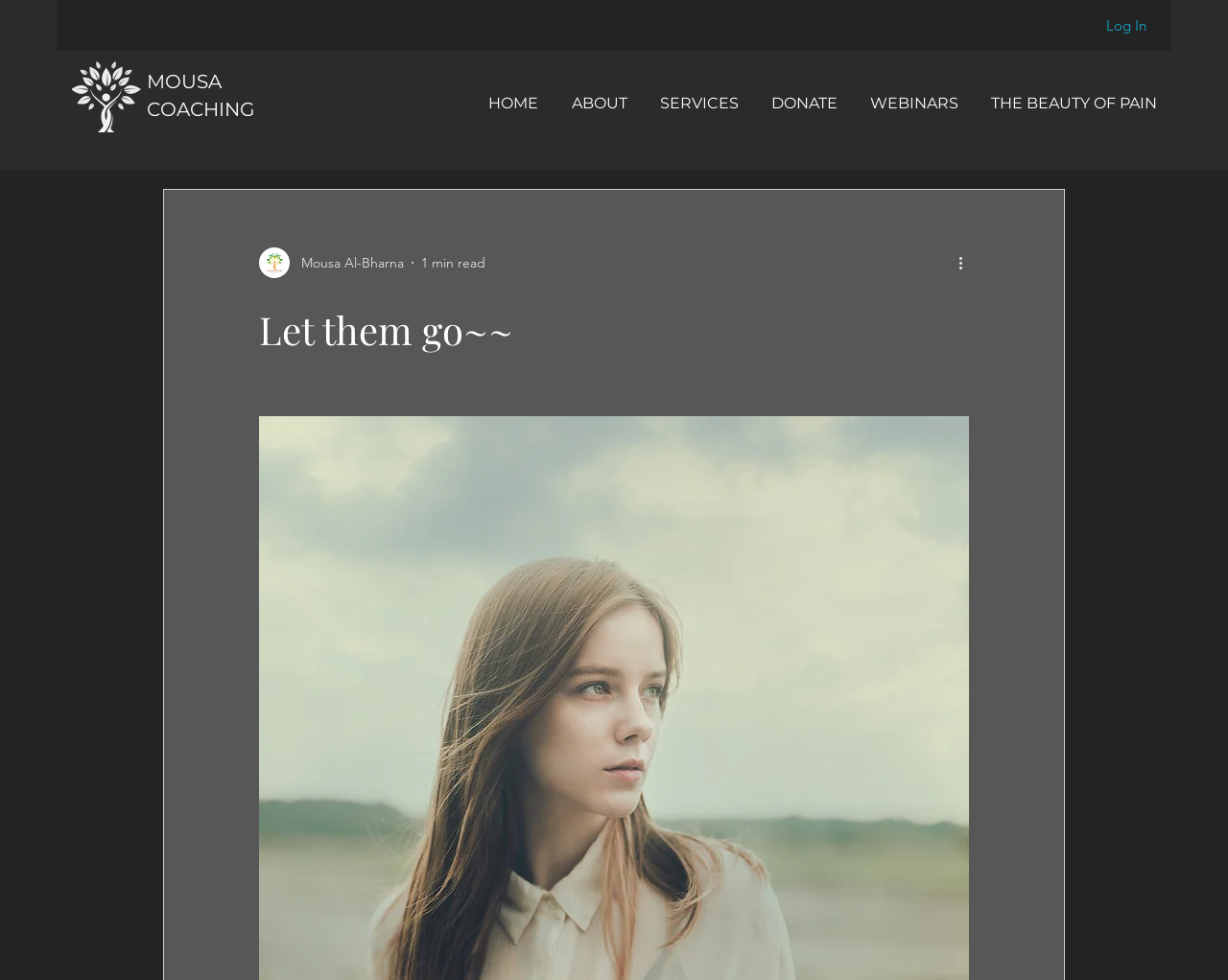What is the title of the article?
Please answer the question as detailed as possible based on the image.

The title of the article is 'Let them go~~' which is a heading element and also the focused element on the webpage.